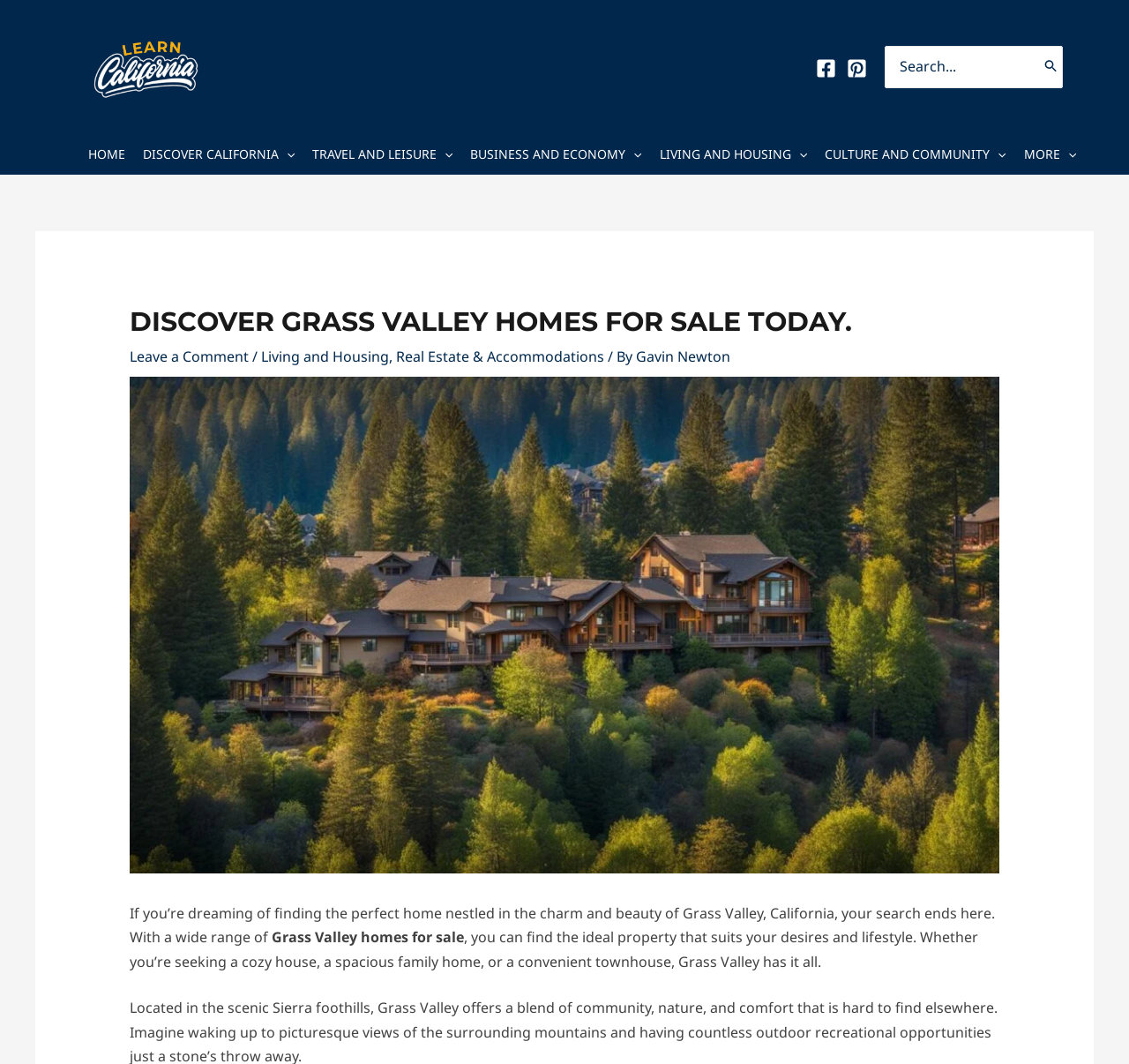Please identify the bounding box coordinates of the clickable element to fulfill the following instruction: "Visit Facebook page". The coordinates should be four float numbers between 0 and 1, i.e., [left, top, right, bottom].

[0.723, 0.054, 0.741, 0.073]